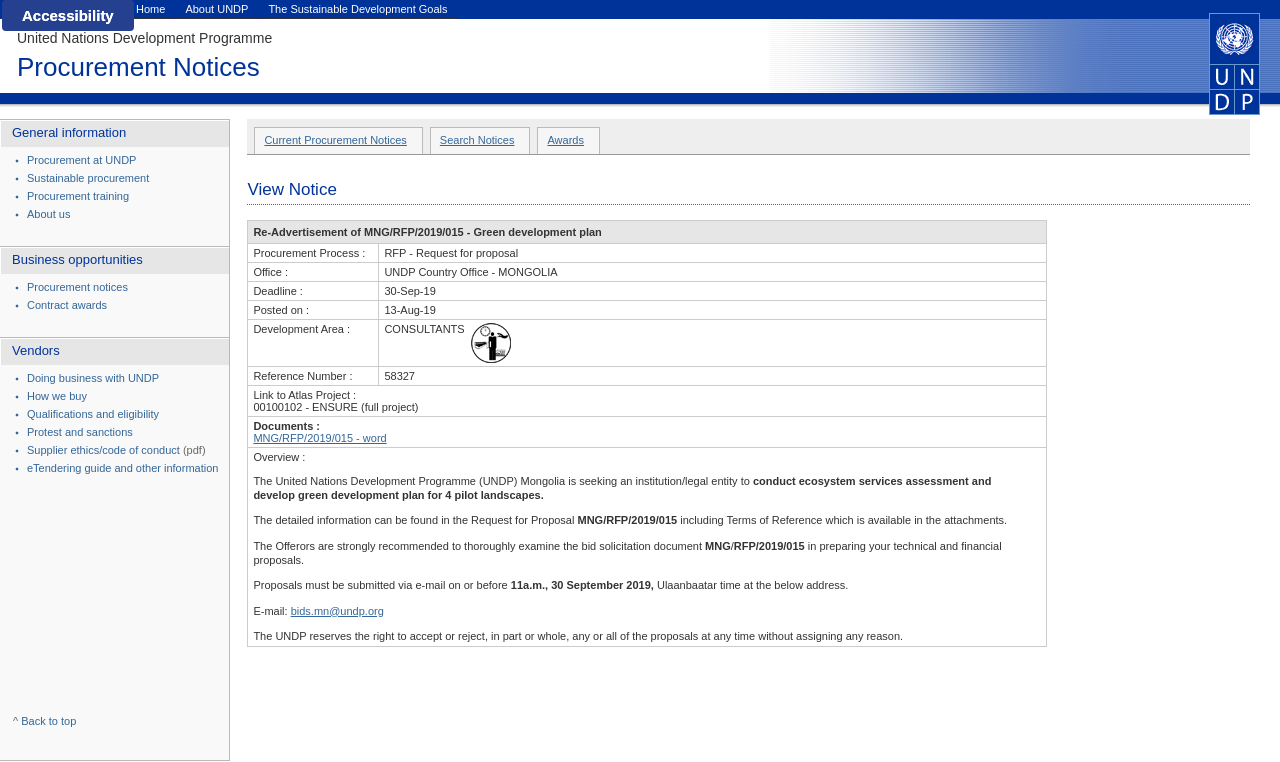Find the bounding box coordinates for the area you need to click to carry out the instruction: "Click on the link to Masterchef Season 8 Episode 10". The coordinates should be four float numbers between 0 and 1, indicated as [left, top, right, bottom].

None